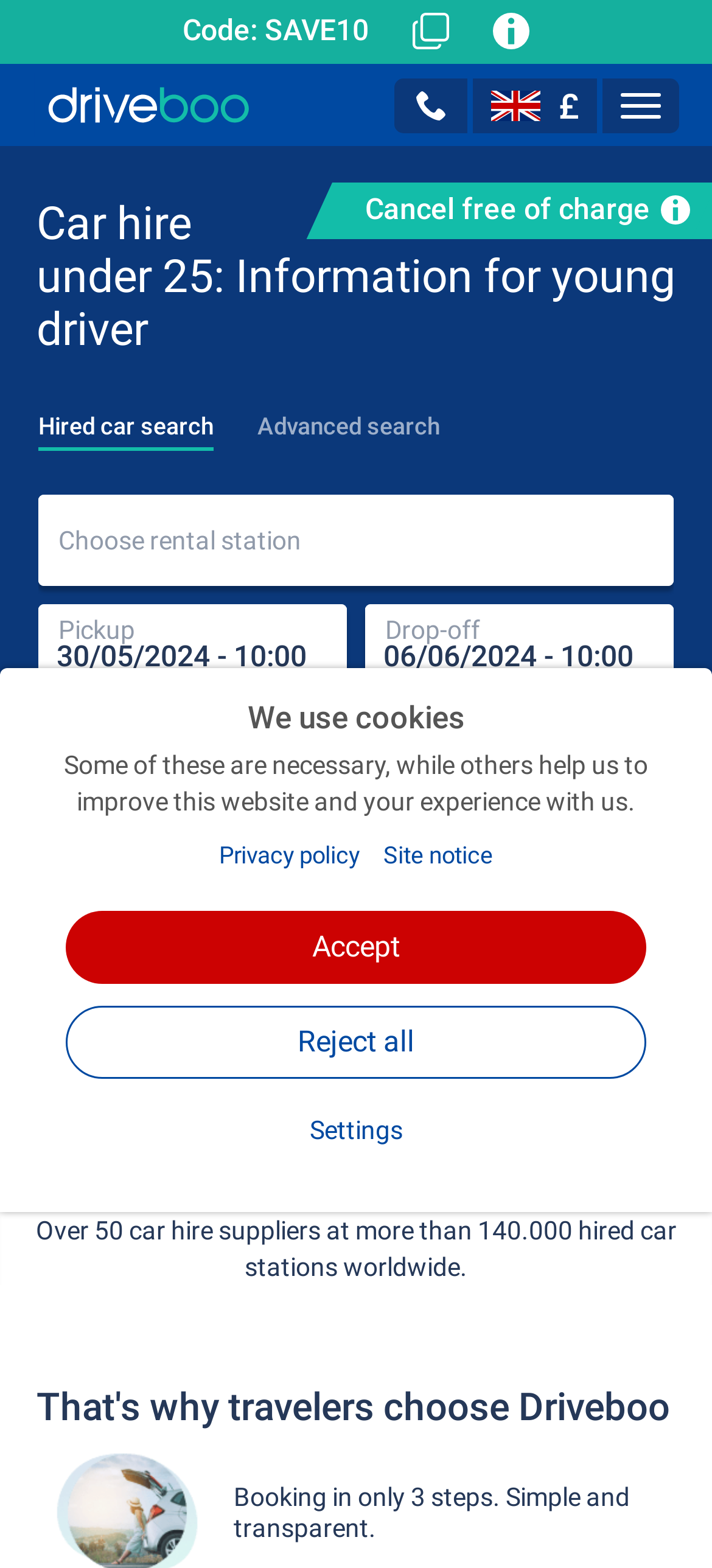Locate the bounding box coordinates for the element described below: "parent_node: Choose rental station name="pickupNameMirrored"". The coordinates must be four float values between 0 and 1, formatted as [left, top, right, bottom].

[0.054, 0.315, 0.946, 0.374]